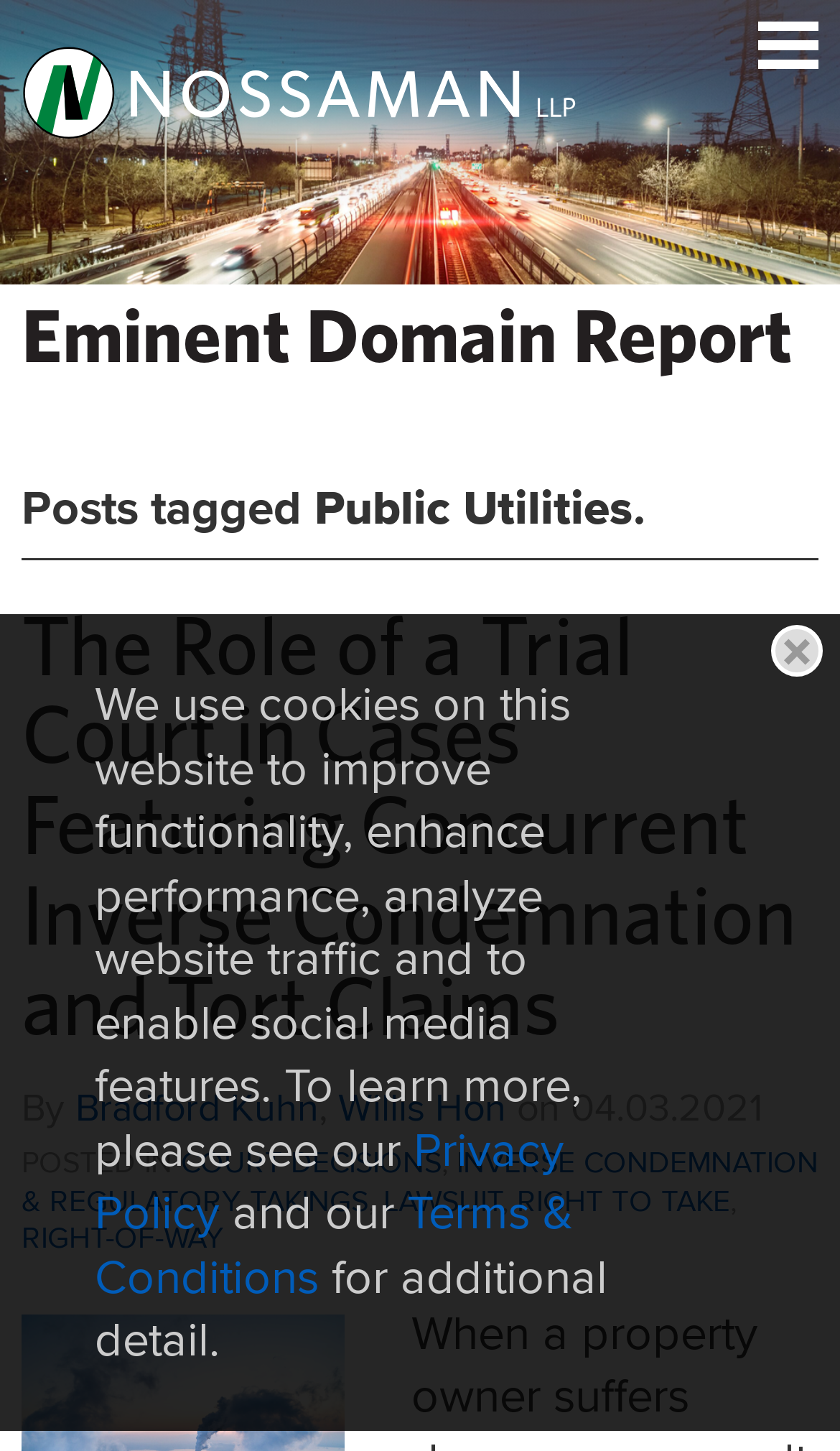From the webpage screenshot, identify the region described by Bradford Kuhn. Provide the bounding box coordinates as (top-left x, top-left y, bottom-right x, bottom-right y), with each value being a floating point number between 0 and 1.

[0.09, 0.744, 0.379, 0.781]